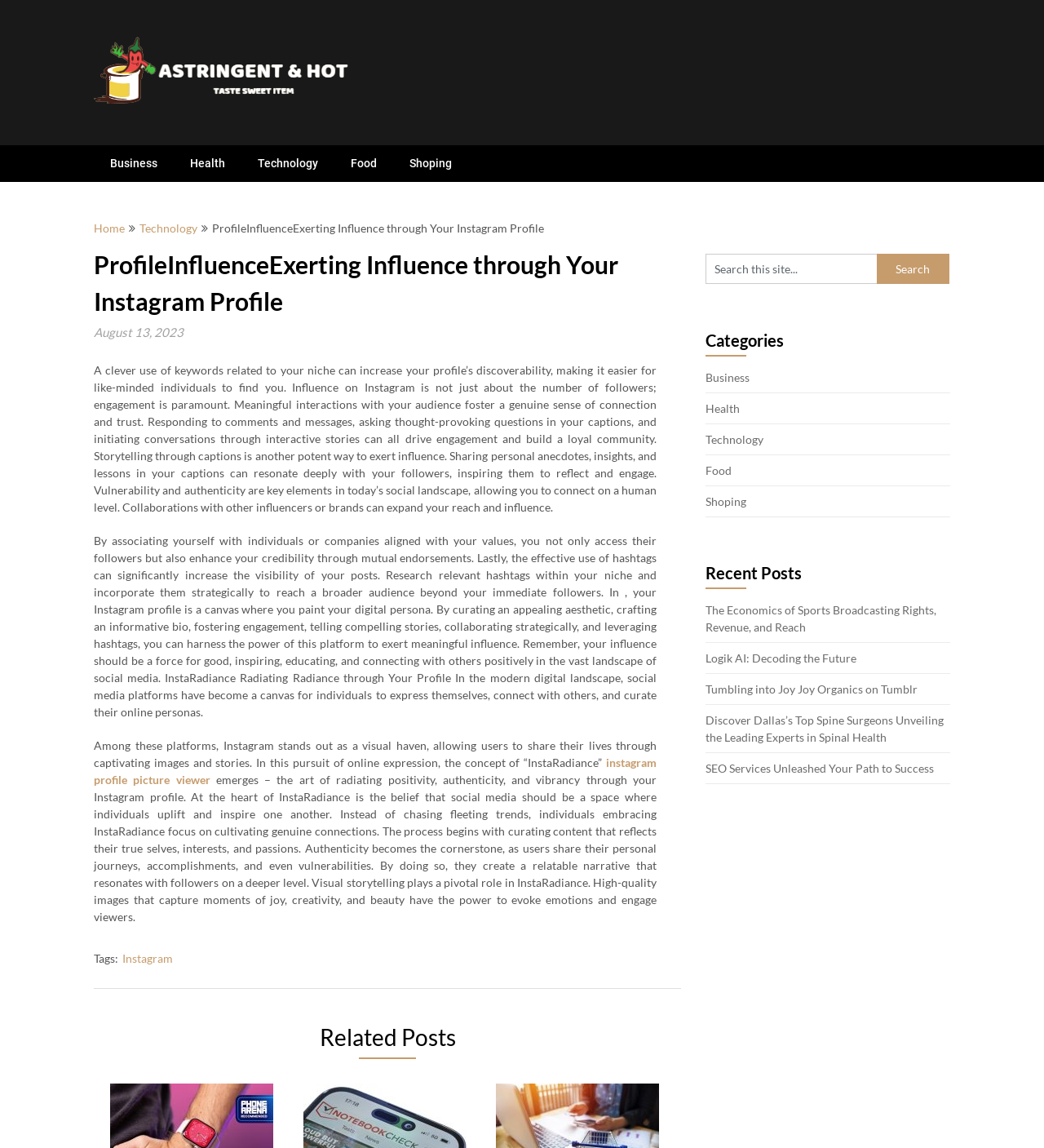What is the main topic of this webpage?
Your answer should be a single word or phrase derived from the screenshot.

Instagram Profile Influence